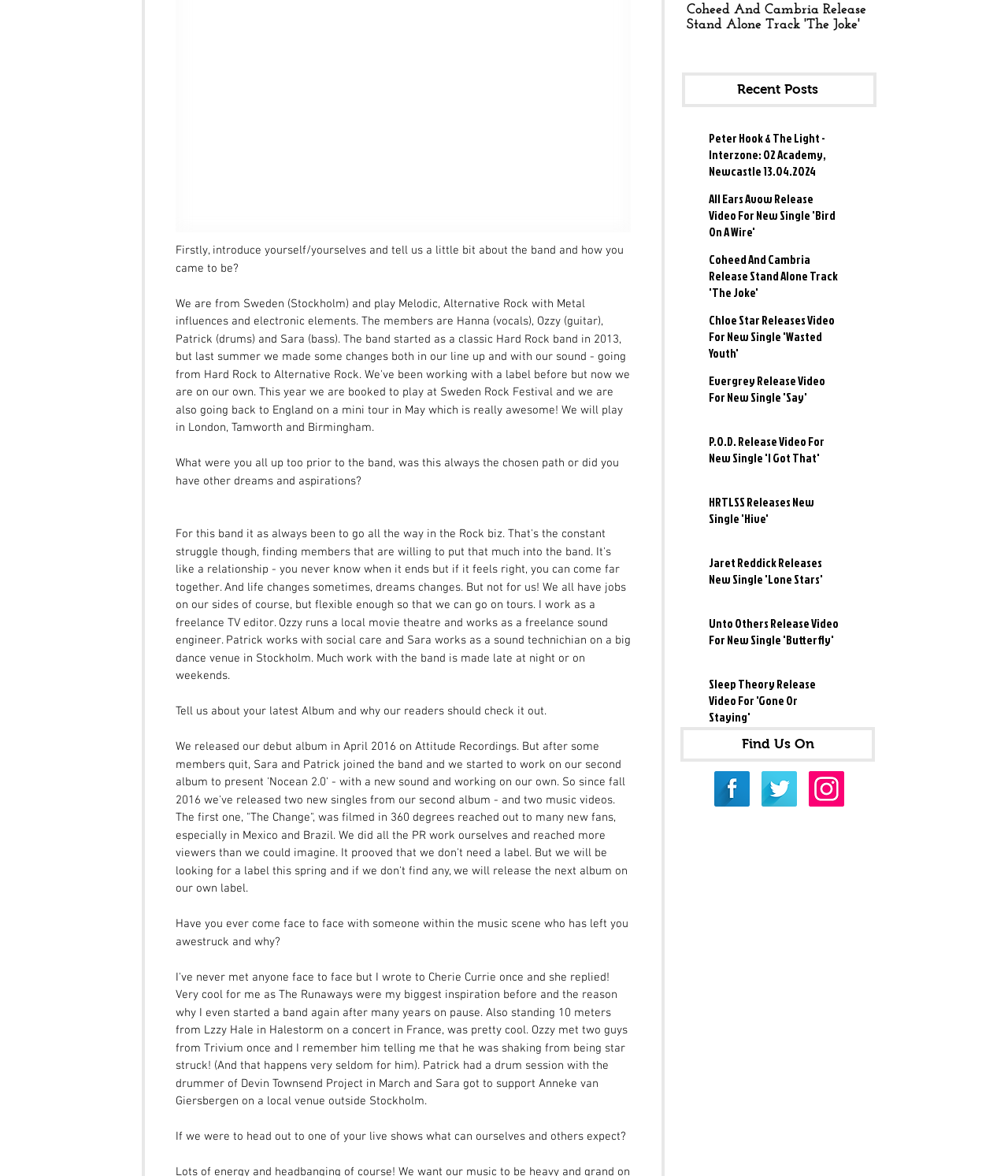Extract the bounding box coordinates for the described element: "HRTLSS Releases New Single 'Hive'". The coordinates should be represented as four float numbers between 0 and 1: [left, top, right, bottom].

[0.703, 0.42, 0.832, 0.454]